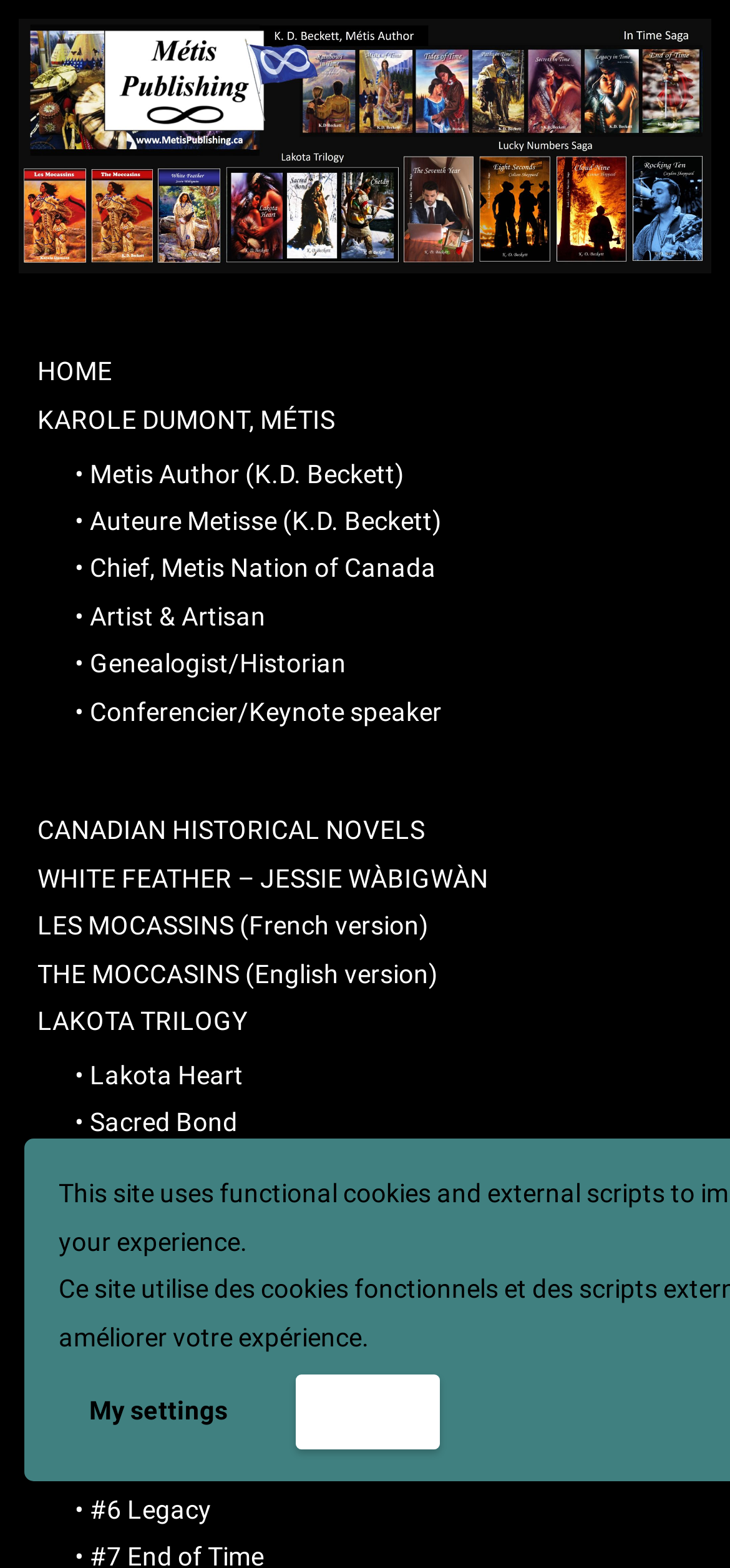Identify the bounding box coordinates of the region I need to click to complete this instruction: "Go to the 'HOME' page".

[0.051, 0.227, 0.154, 0.246]